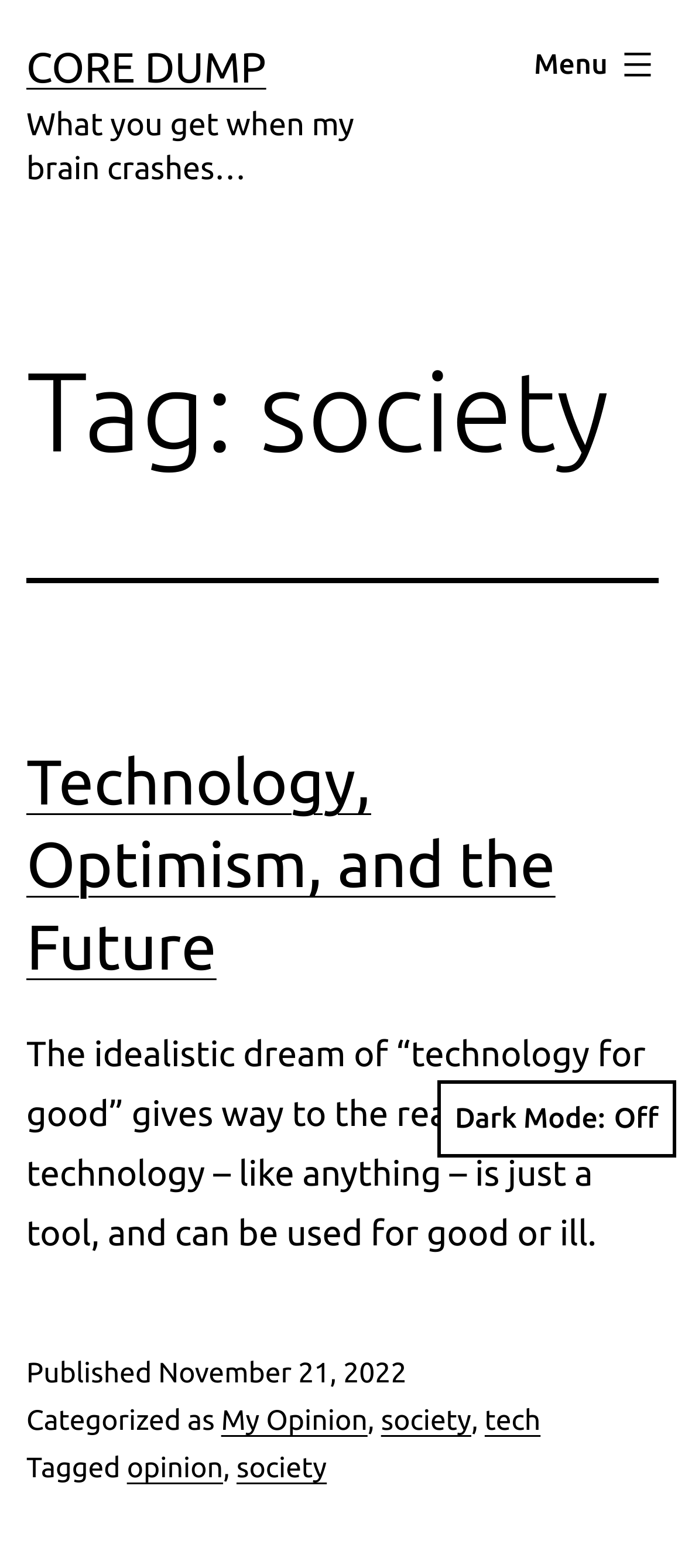Determine the bounding box for the UI element described here: "Technology, Optimism, and the Future".

[0.038, 0.475, 0.811, 0.626]